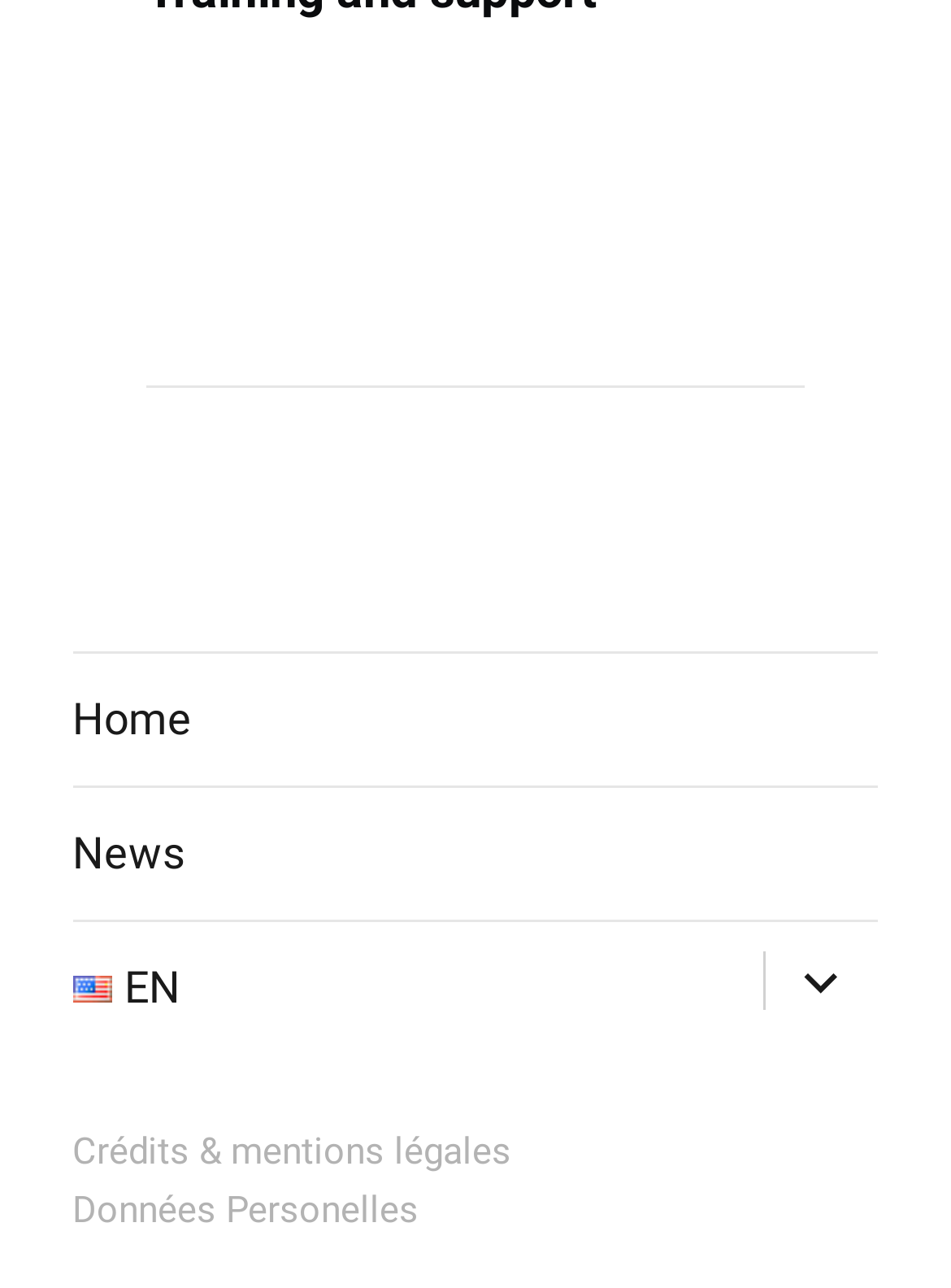Utilize the details in the image to thoroughly answer the following question: How many navigation links are in the footer primary menu?

I counted the number of navigation links in the footer primary menu, which includes 'Home', 'News', and 'EN'.